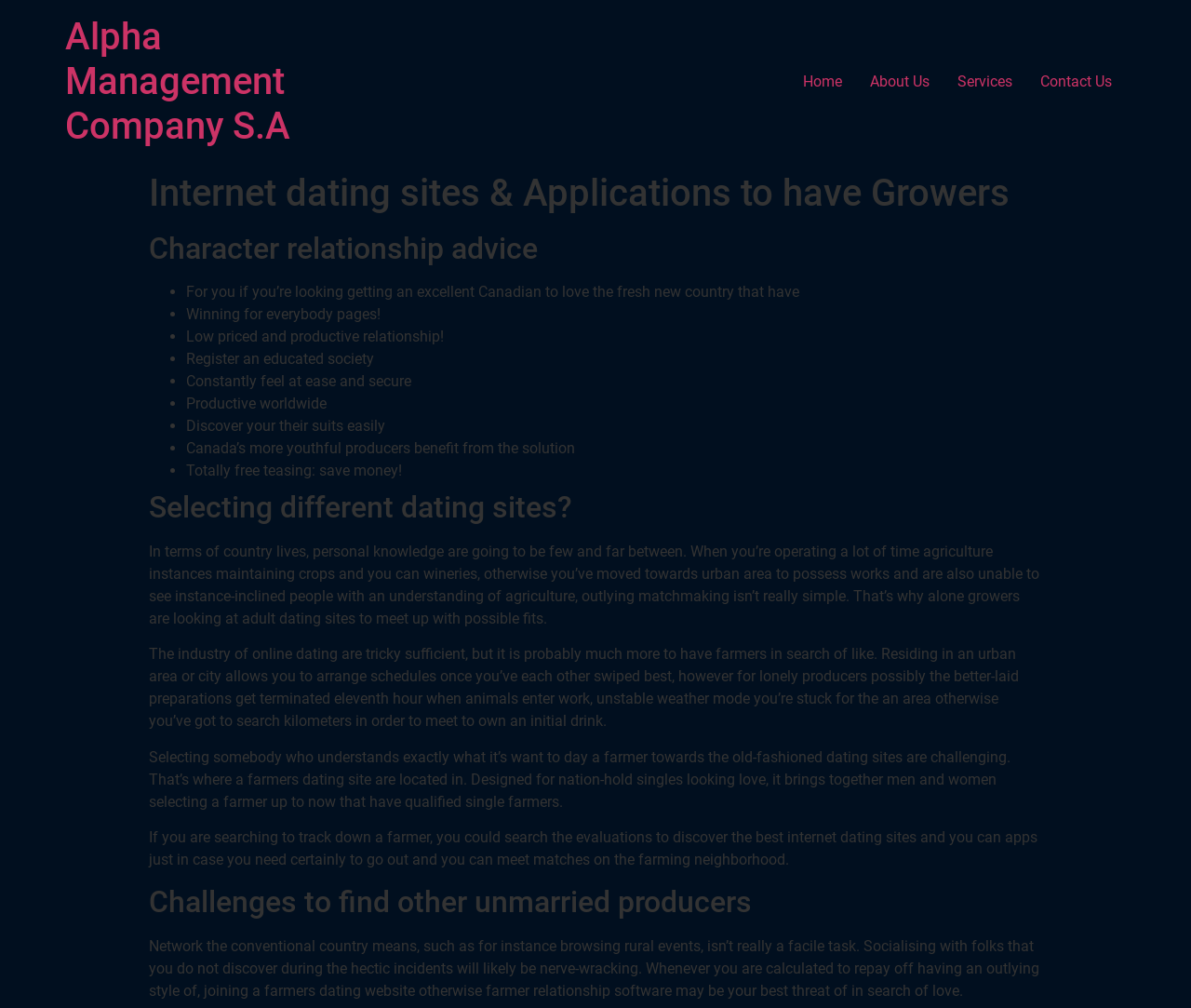Review the image closely and give a comprehensive answer to the question: What are the challenges of finding other single farmers?

The challenges of finding other single farmers are discussed in the static text element with the heading 'Challenges to find other unmarried producers'. According to the text, socialising with people you don't know at rural events can be nerve-wracking, making it difficult to find other single farmers.